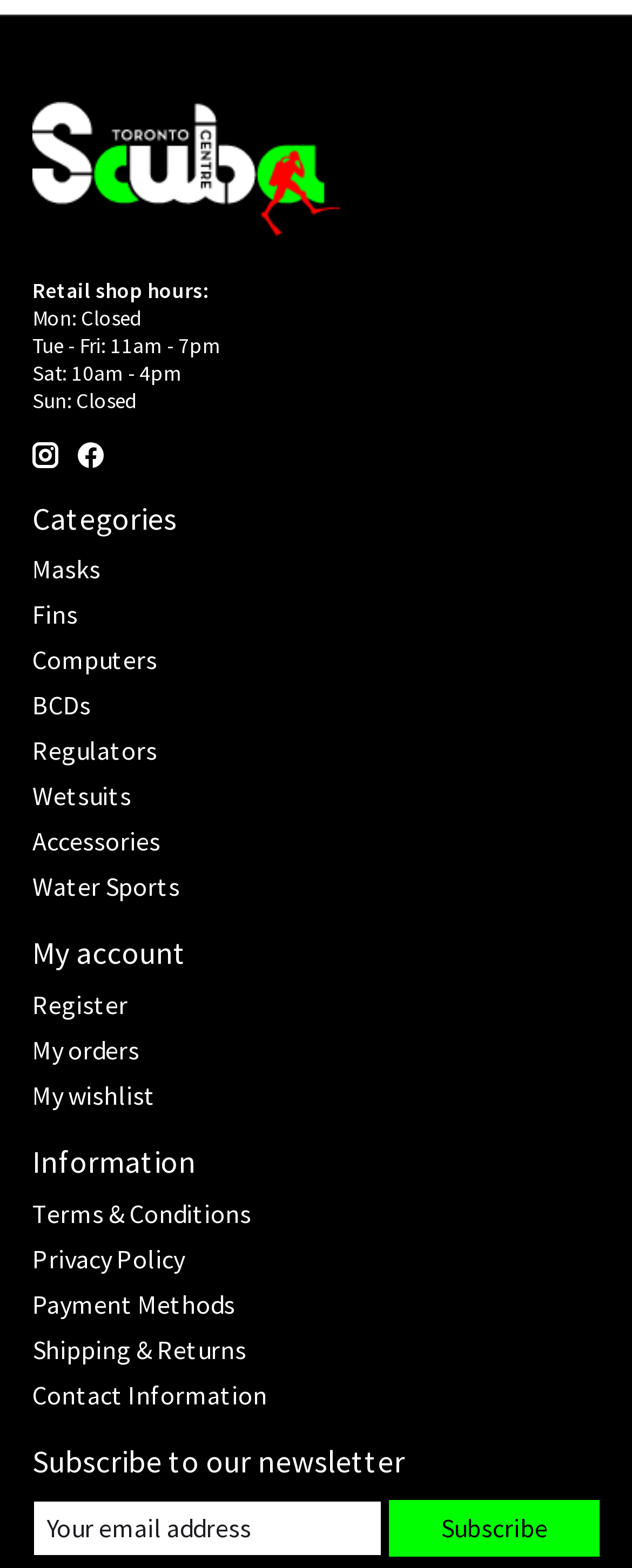Answer with a single word or phrase: 
What is the last section on the webpage?

Subscribe to our newsletter